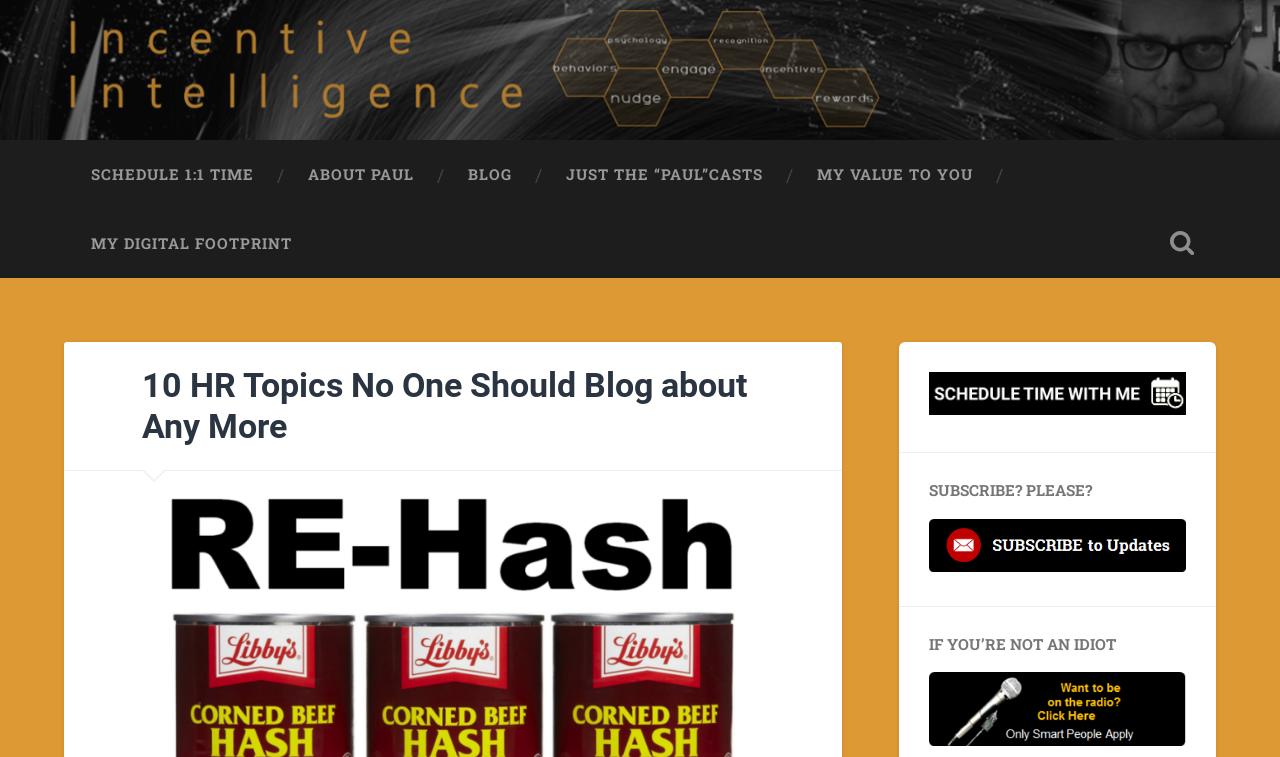Identify the text that serves as the heading for the webpage and generate it.

10 HR Topics No One Should Blog about Any More